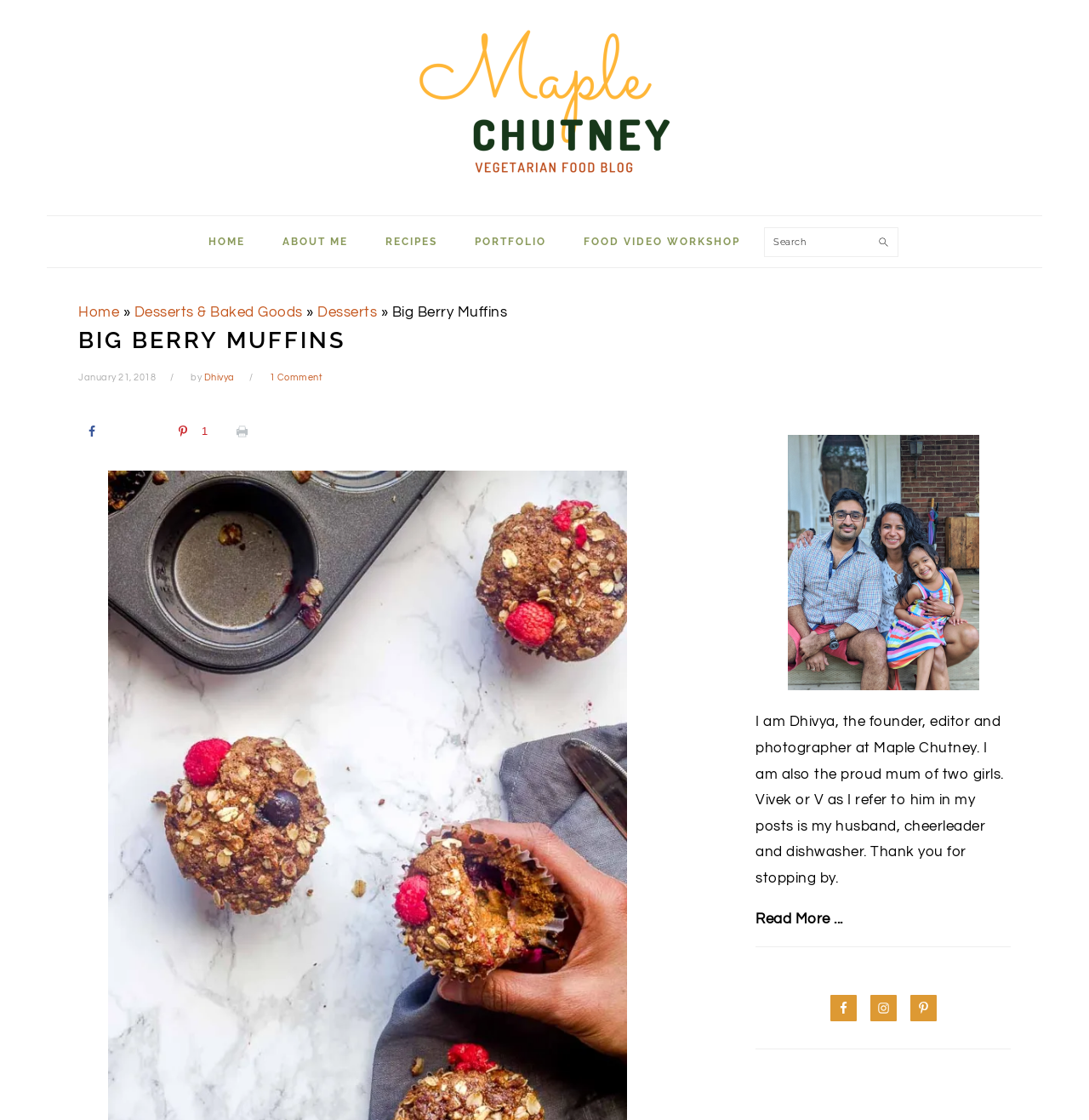Who is the author of this recipe?
By examining the image, provide a one-word or phrase answer.

Dhivya